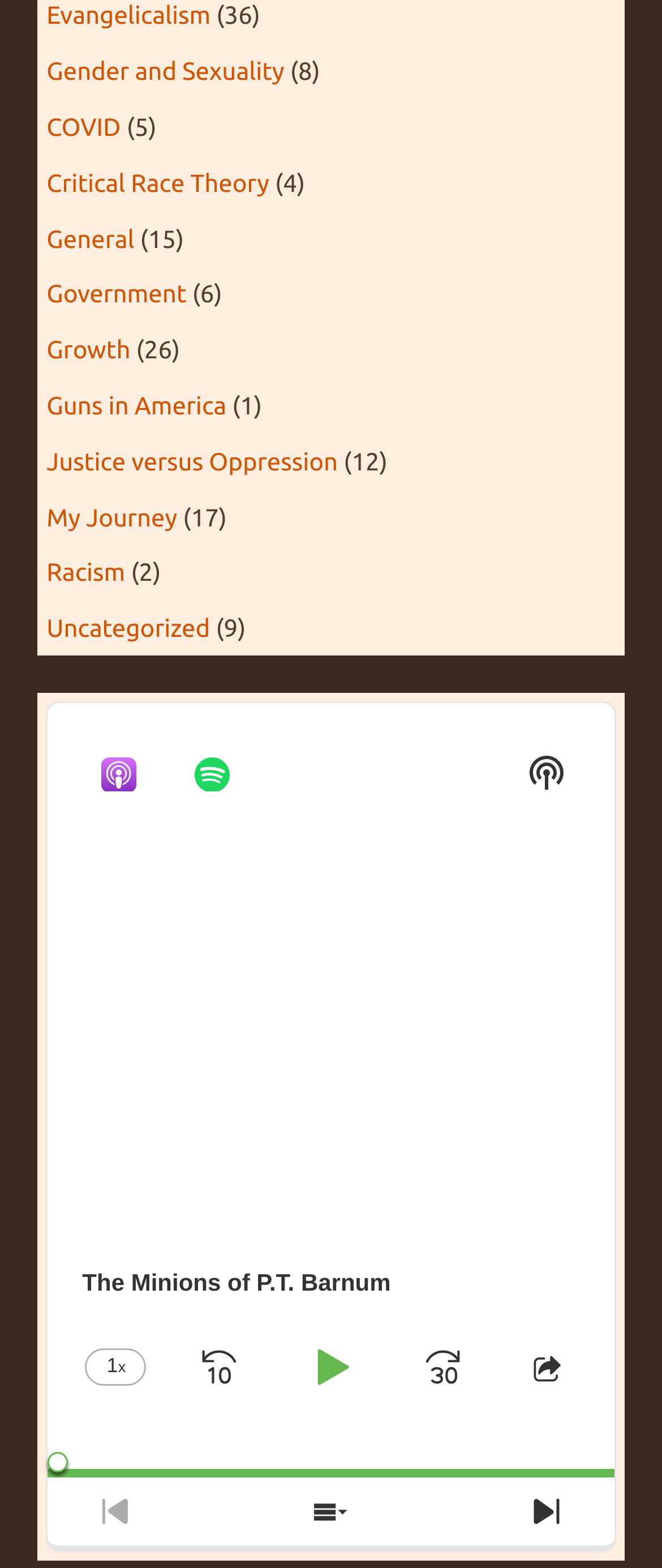Determine the bounding box of the UI element mentioned here: "Next Episode". The coordinates must be in the format [left, top, right, bottom] with values ranging from 0 to 1.

[0.773, 0.942, 0.876, 0.985]